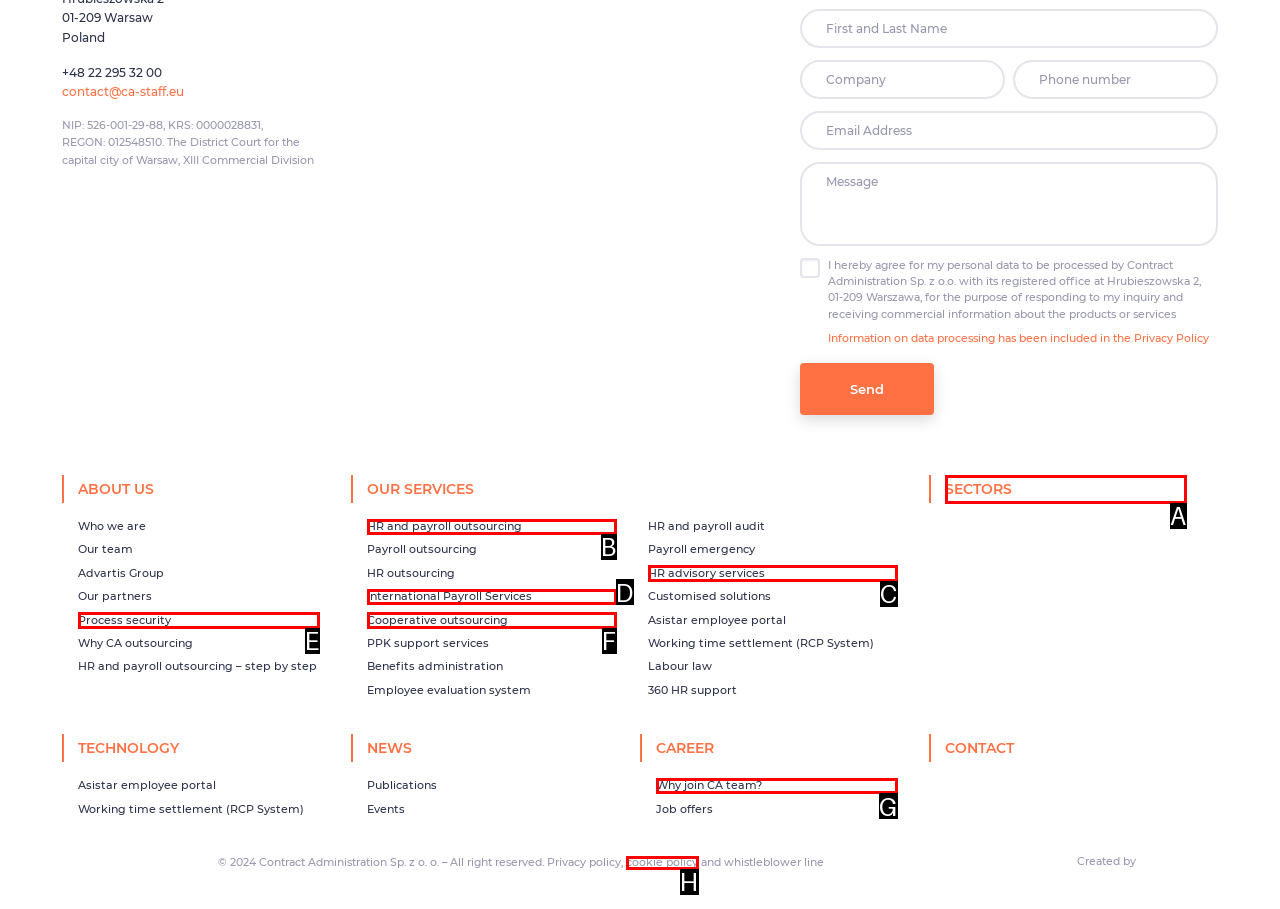Find the HTML element that suits the description: HR and payroll outsourcing
Indicate your answer with the letter of the matching option from the choices provided.

B